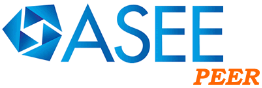What does the geometric shape in the logo suggest?
From the image, respond with a single word or phrase.

Innovation and engineering focus